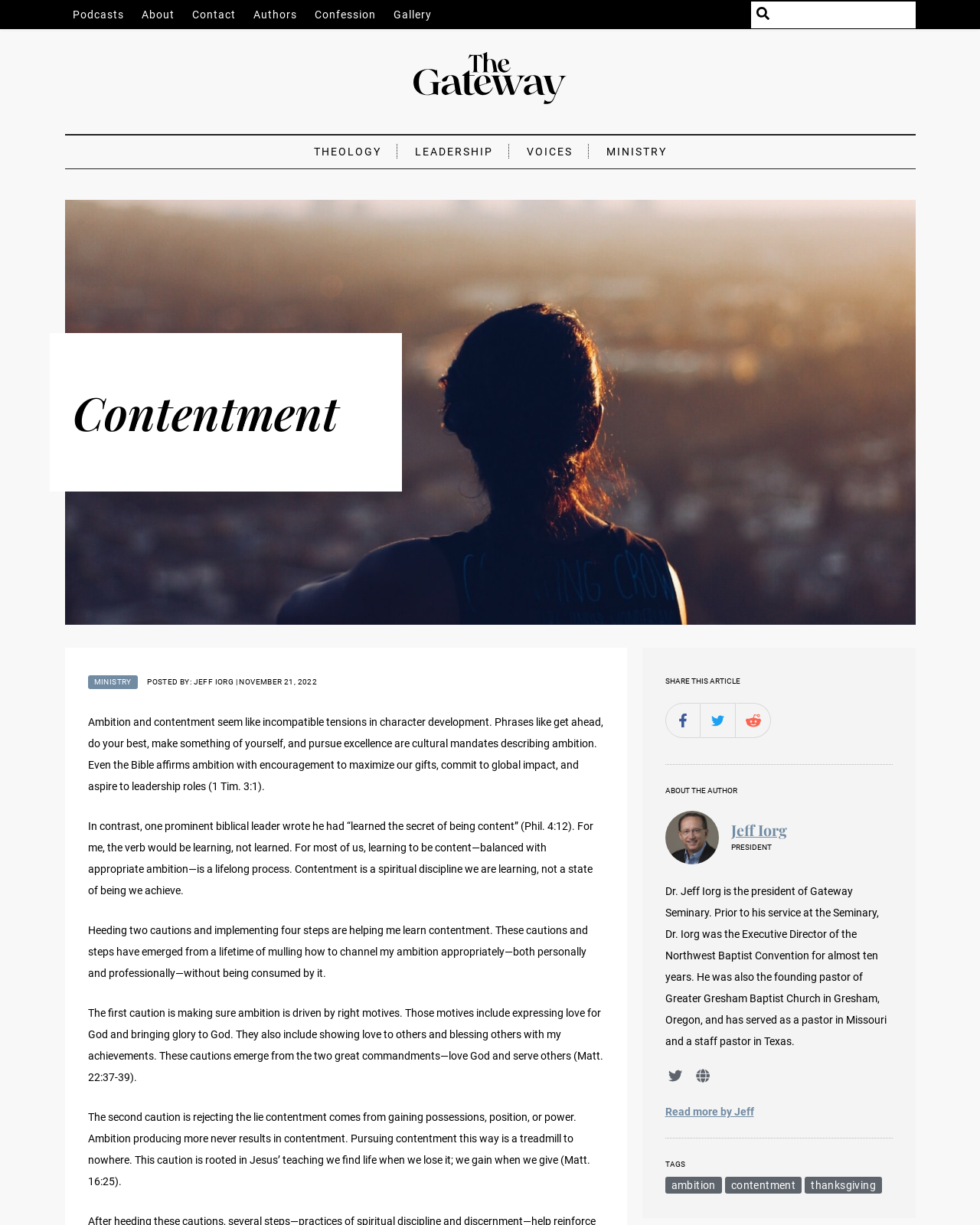Analyze the image and give a detailed response to the question:
What is the name of the author of the article?

The author's name is mentioned in the article as 'POSTED BY: JEFF IORG' and also in the 'ABOUT THE AUTHOR' section as 'Dr. Jeff Iorg'.